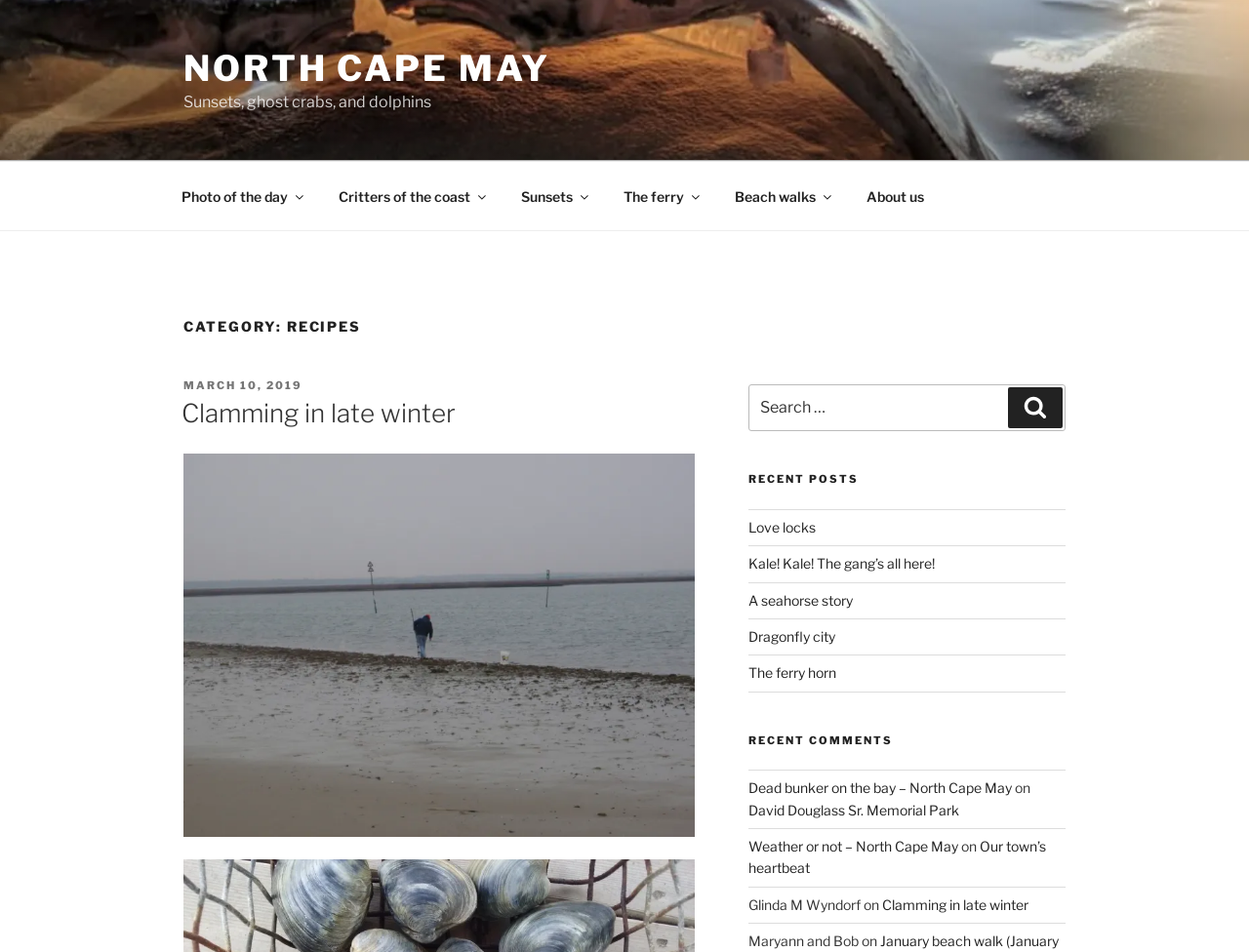Give a one-word or one-phrase response to the question: 
What is the purpose of the search box?

Search for recipes